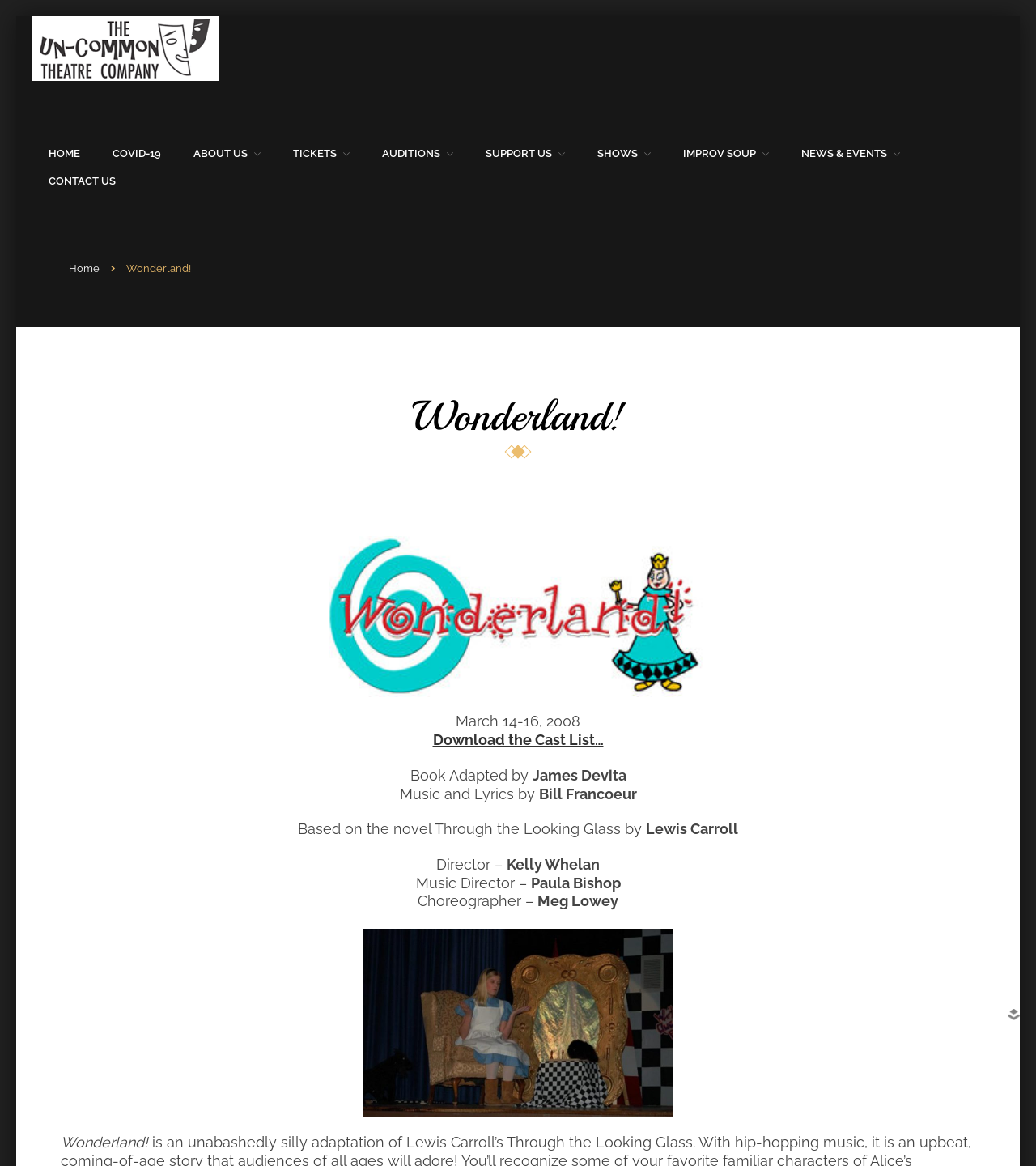What is the source material for the show?
Analyze the image and deliver a detailed answer to the question.

The source material for the show can be determined by looking at the static text elements that describe the show. The element with the text 'Based on the novel Through the Looking Glass by' indicates that the show is based on the novel 'Through the Looking Glass' by Lewis Carroll.